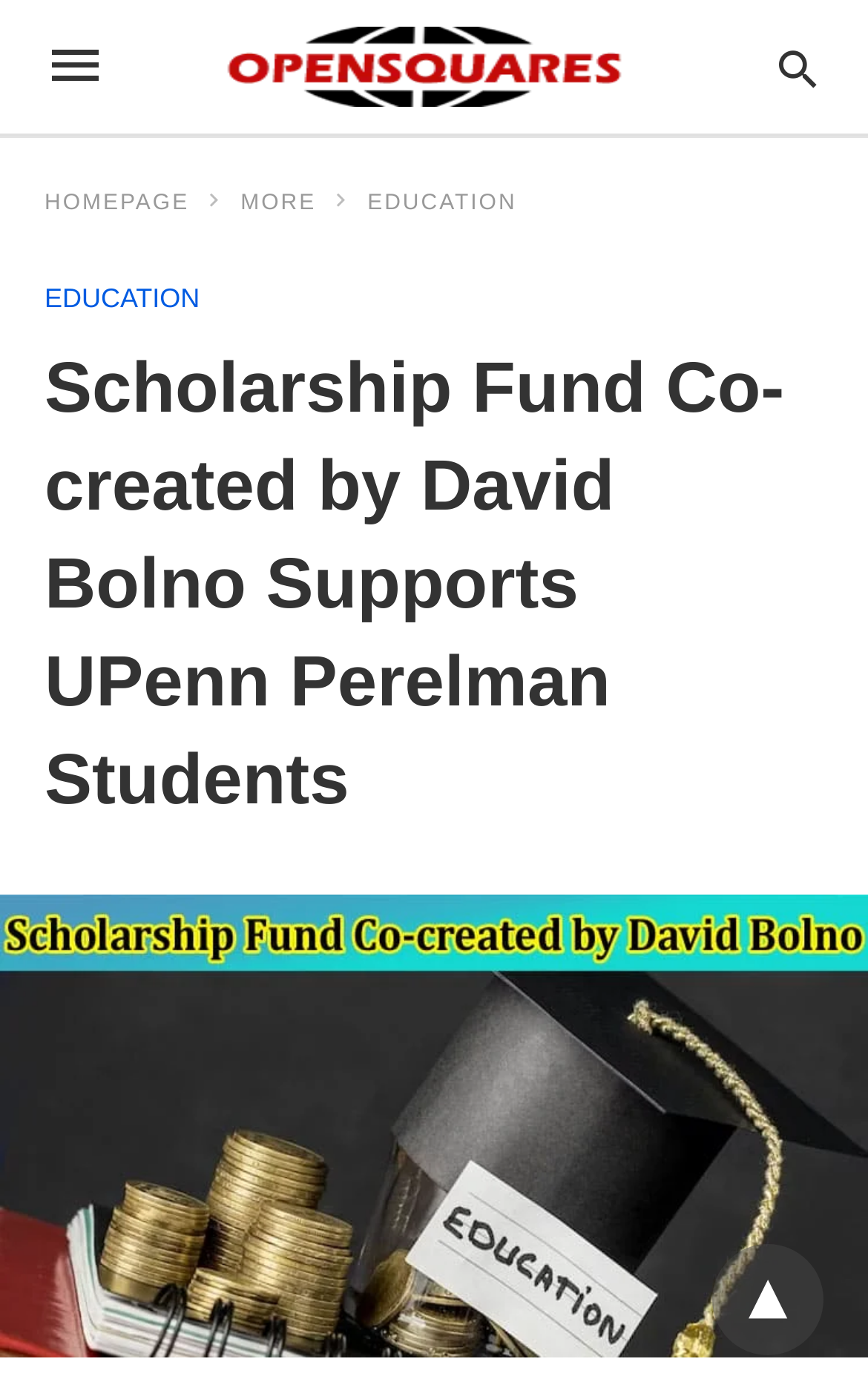How many main navigation links are there?
Analyze the image and deliver a detailed answer to the question.

There are three main navigation links, namely 'HOMEPAGE', 'MORE', and 'EDUCATION', located at the top of the webpage.